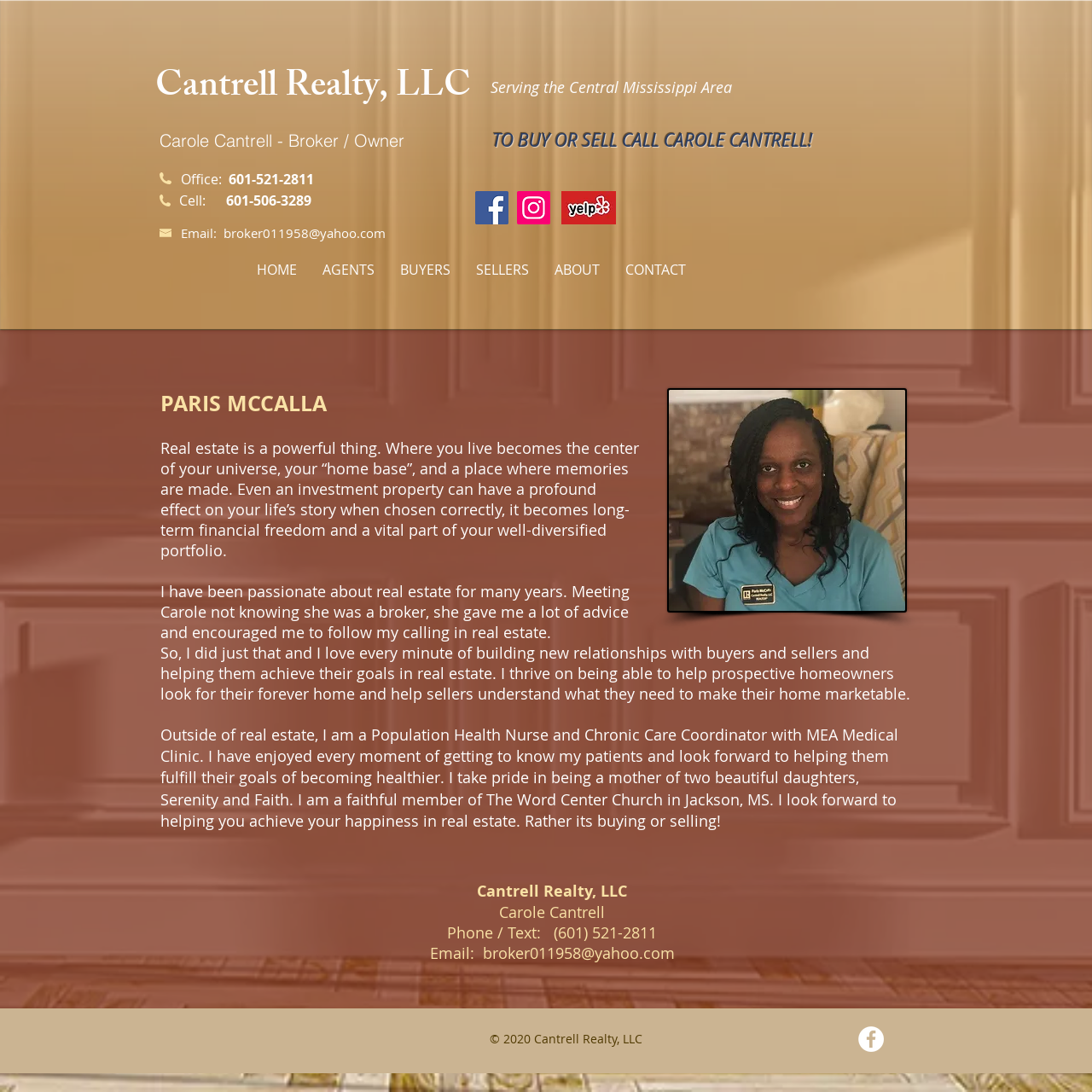Please locate the clickable area by providing the bounding box coordinates to follow this instruction: "Click the 'broker011958@yahoo.com' email link".

[0.205, 0.205, 0.353, 0.221]